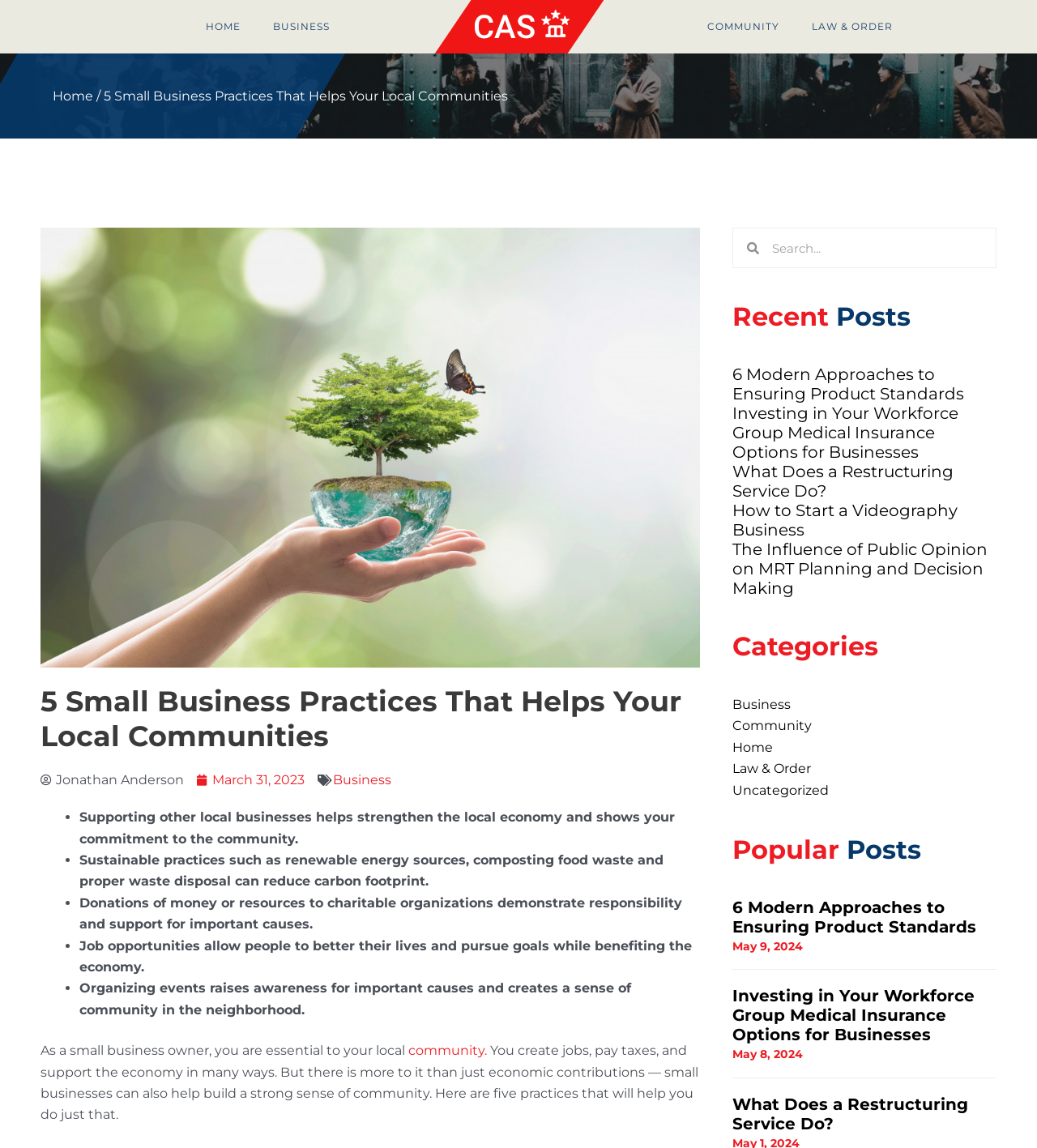Provide your answer in one word or a succinct phrase for the question: 
How many recent posts are listed on the webpage?

4